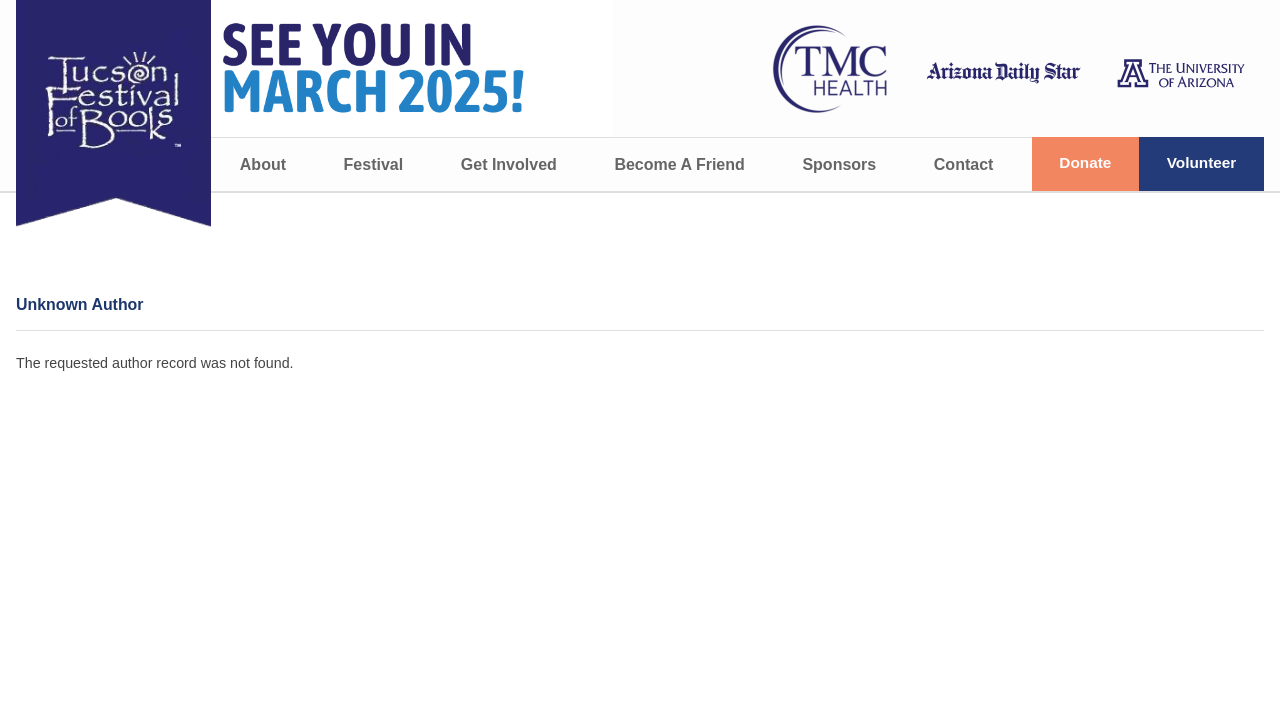From the screenshot, find the bounding box of the UI element matching this description: "alt="Tucson Festival of Books"". Supply the bounding box coordinates in the form [left, top, right, bottom], each a float between 0 and 1.

[0.012, 0.0, 0.165, 0.326]